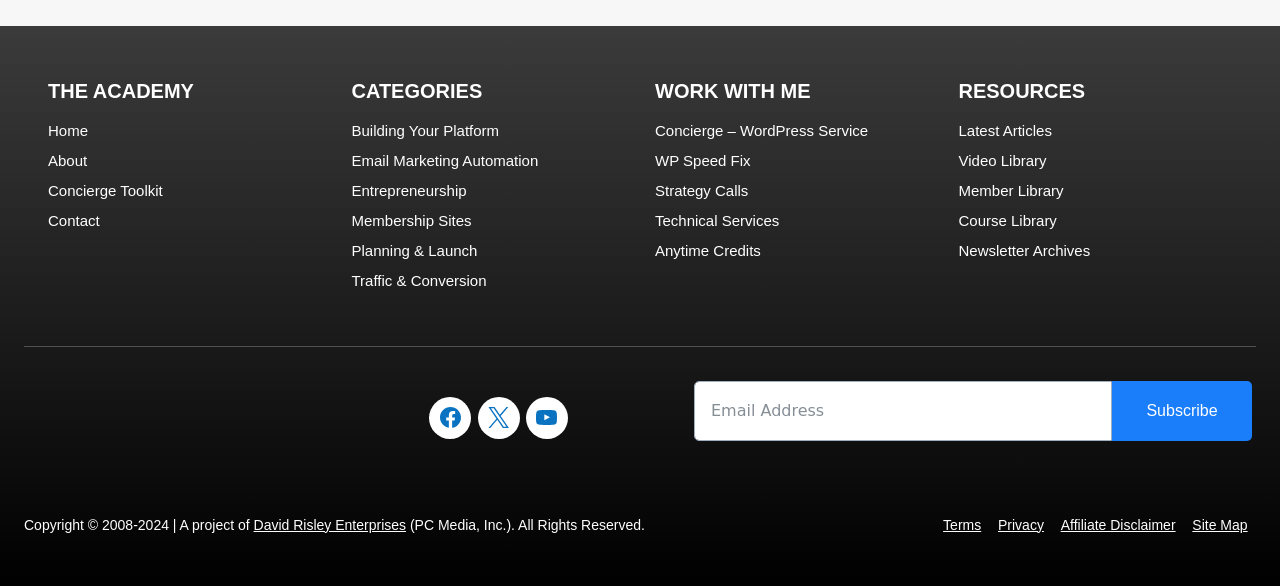Identify the bounding box coordinates for the element that needs to be clicked to fulfill this instruction: "Visit the 'About' page". Provide the coordinates in the format of four float numbers between 0 and 1: [left, top, right, bottom].

[0.038, 0.248, 0.251, 0.3]